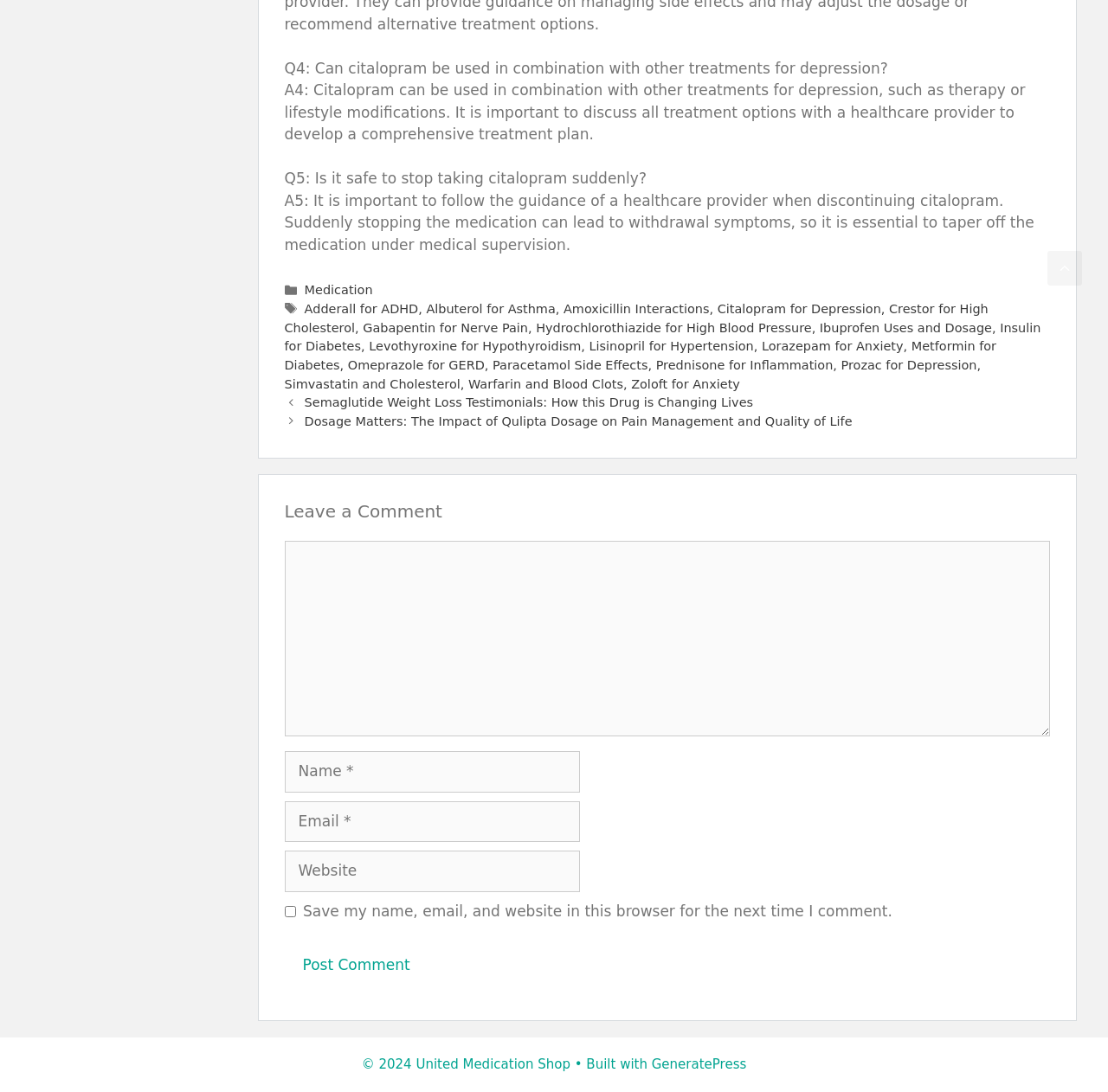Please identify the bounding box coordinates of the area that needs to be clicked to follow this instruction: "Search for toys".

None